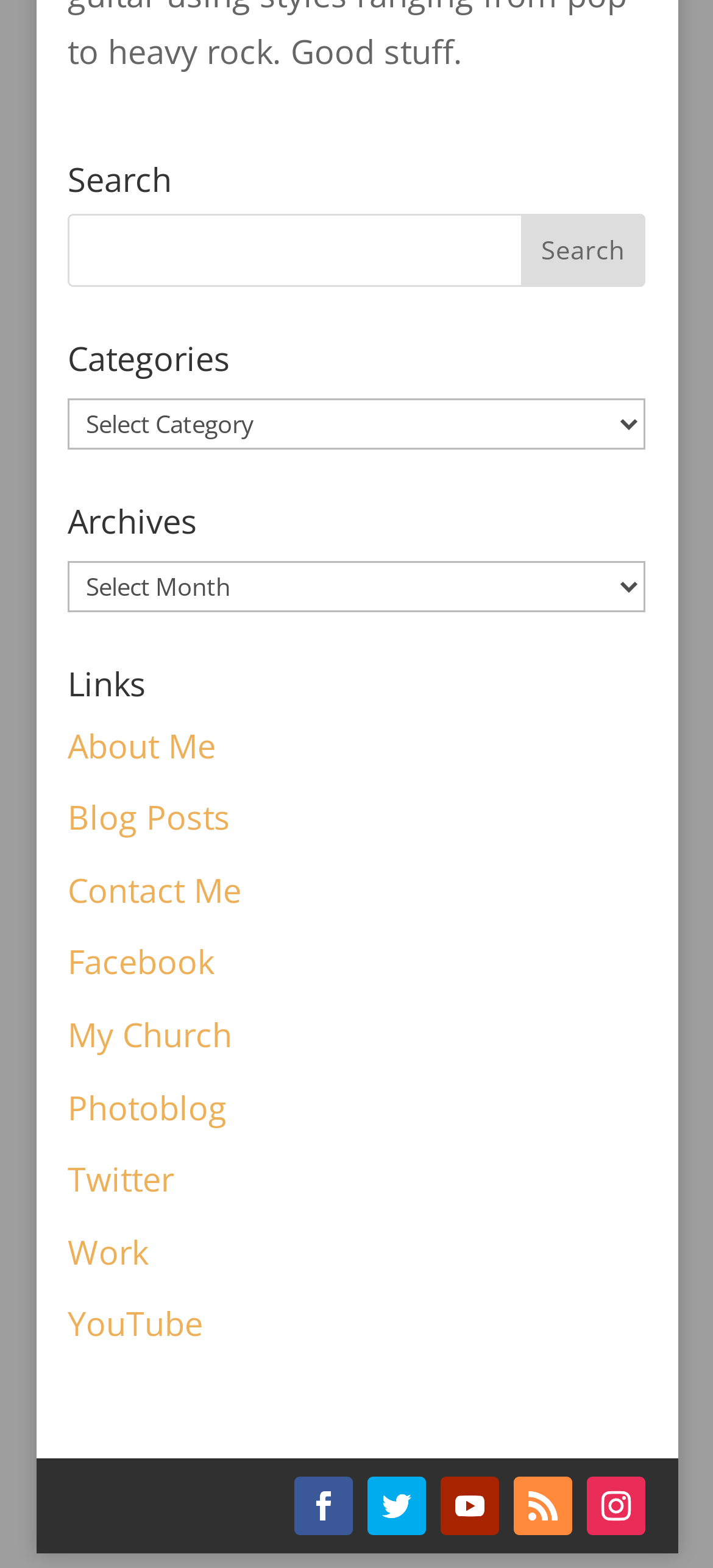Pinpoint the bounding box coordinates of the clickable area needed to execute the instruction: "Select a category". The coordinates should be specified as four float numbers between 0 and 1, i.e., [left, top, right, bottom].

[0.095, 0.254, 0.905, 0.286]